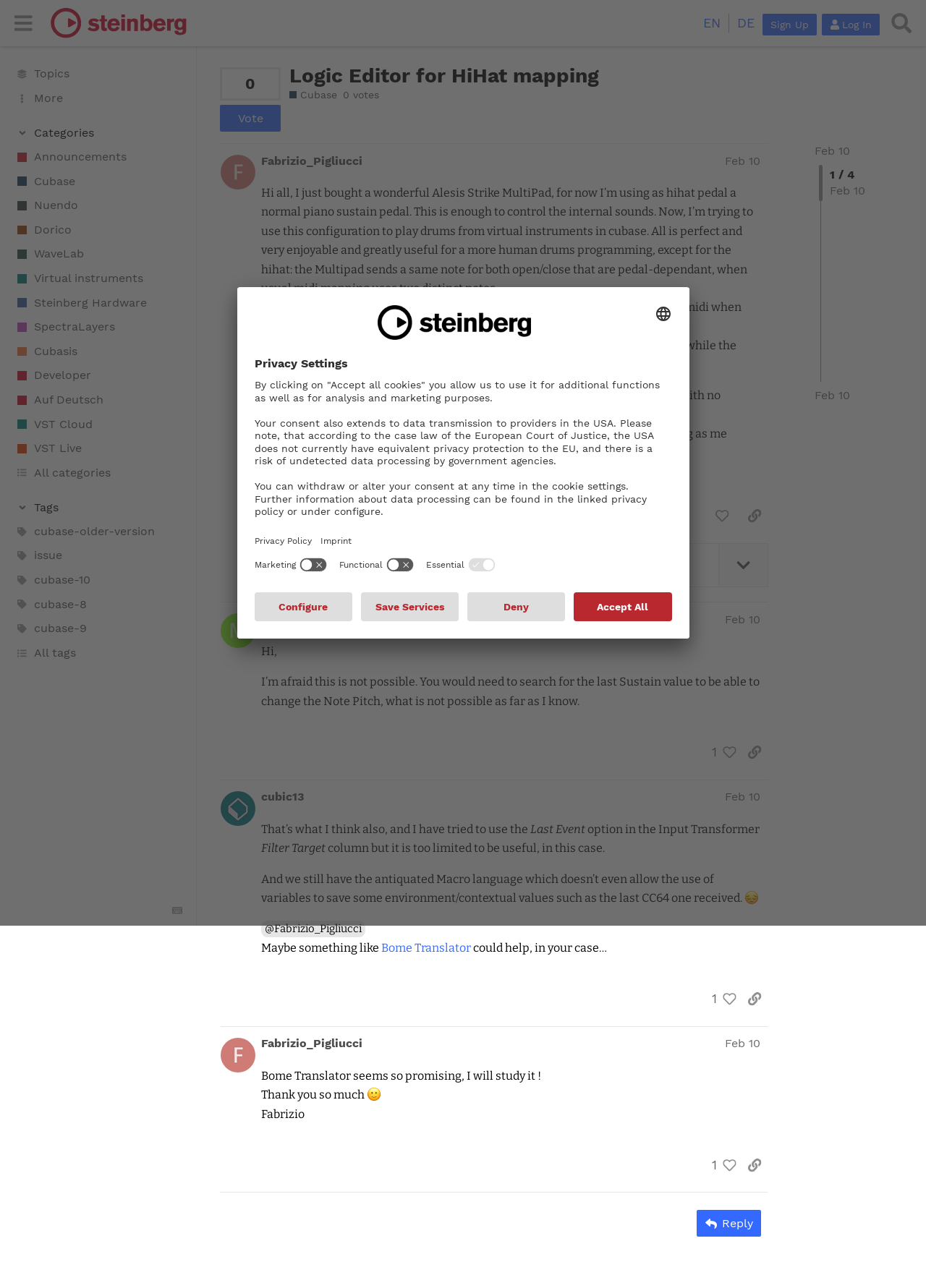Please identify the bounding box coordinates of the element's region that I should click in order to complete the following instruction: "Vote for the post". The bounding box coordinates consist of four float numbers between 0 and 1, i.e., [left, top, right, bottom].

[0.238, 0.081, 0.303, 0.102]